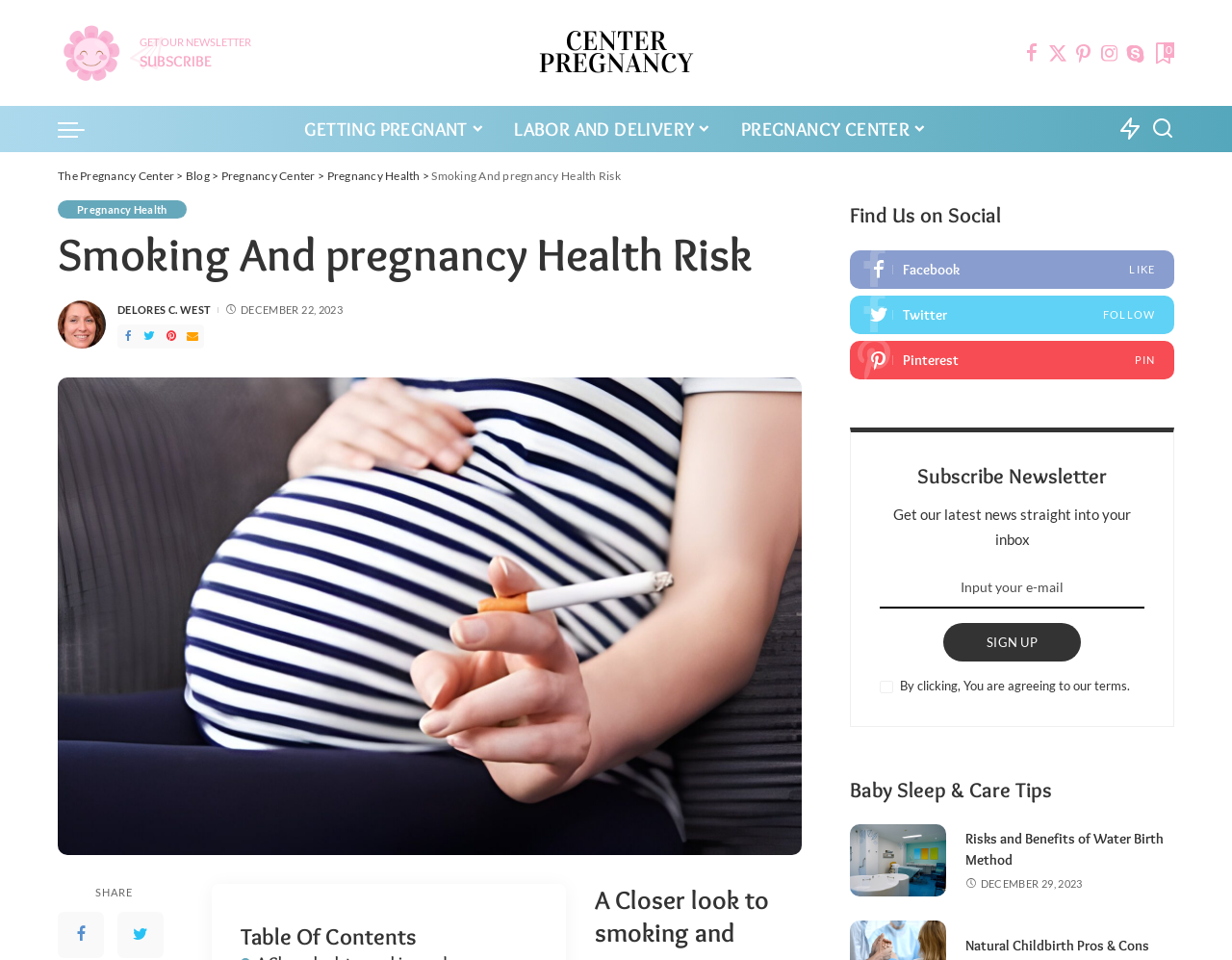Locate the bounding box coordinates of the clickable element to fulfill the following instruction: "Search for a topic". Provide the coordinates as four float numbers between 0 and 1 in the format [left, top, right, bottom].

[0.934, 0.11, 0.953, 0.158]